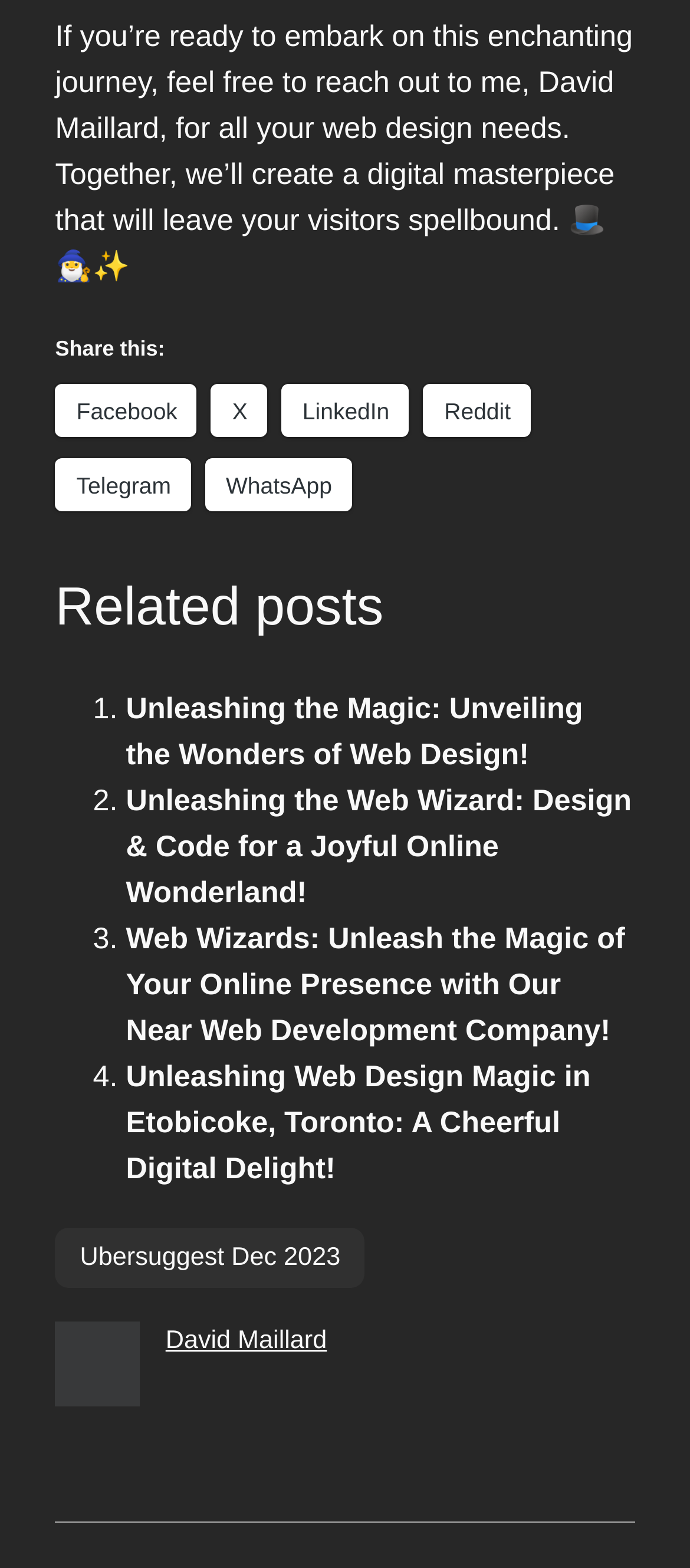What is the purpose of the links under 'Share this:'?
Based on the screenshot, respond with a single word or phrase.

To share the webpage on social media